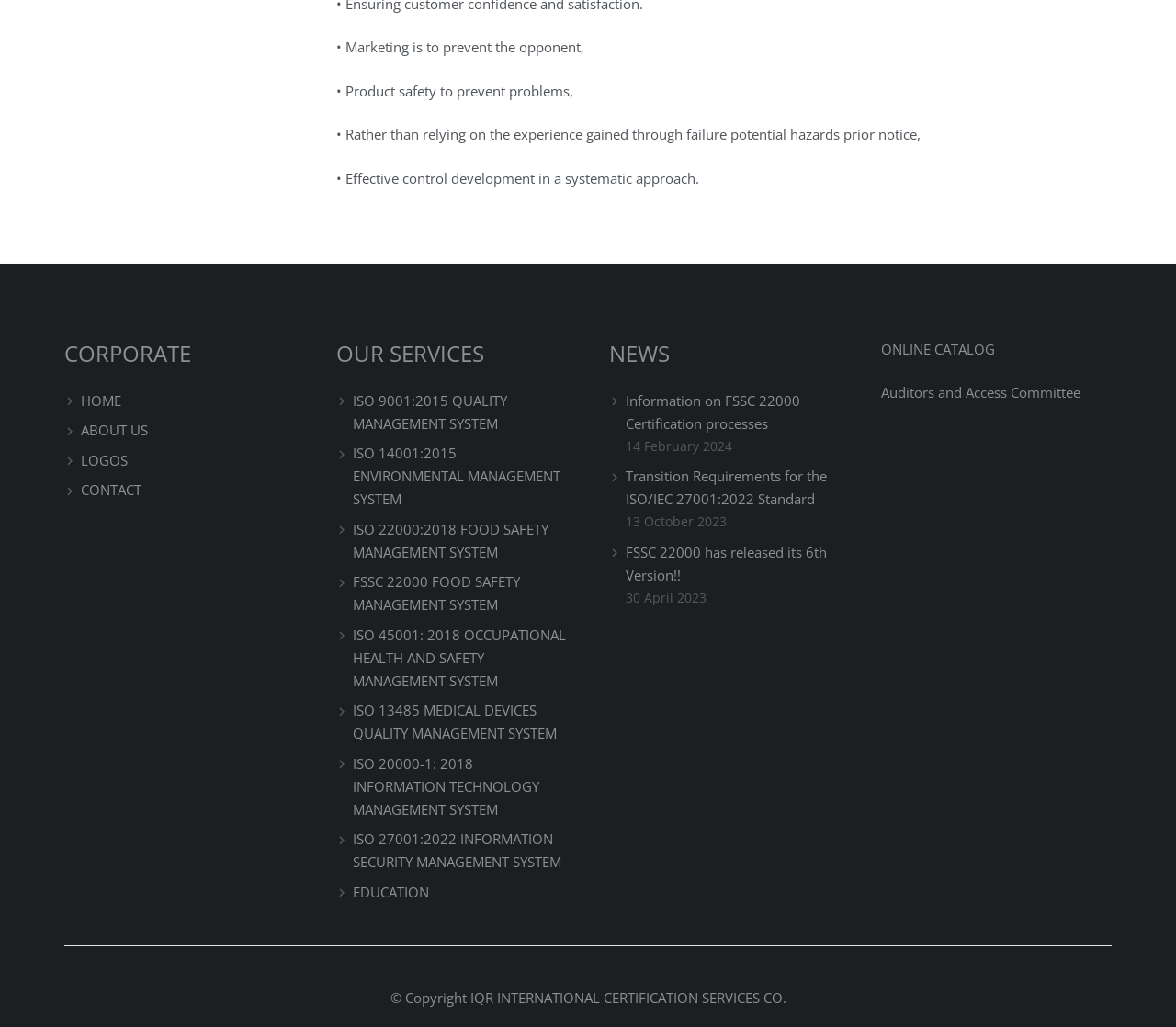Determine the bounding box coordinates of the clickable element to achieve the following action: 'Click HOME'. Provide the coordinates as four float values between 0 and 1, formatted as [left, top, right, bottom].

[0.069, 0.381, 0.103, 0.399]